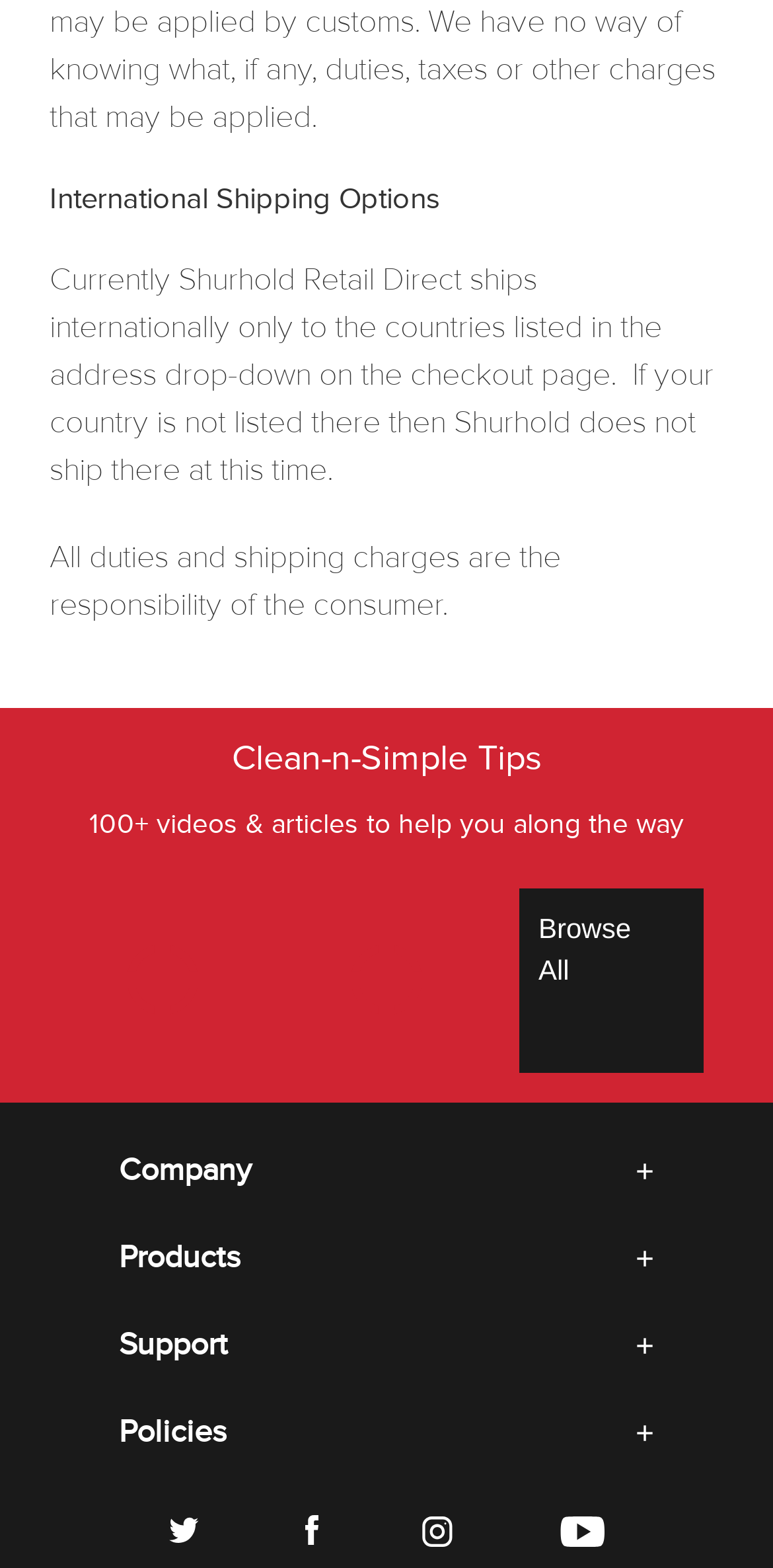How many social media platforms is Shurhold Industries, Inc. on?
Using the visual information, reply with a single word or short phrase.

4